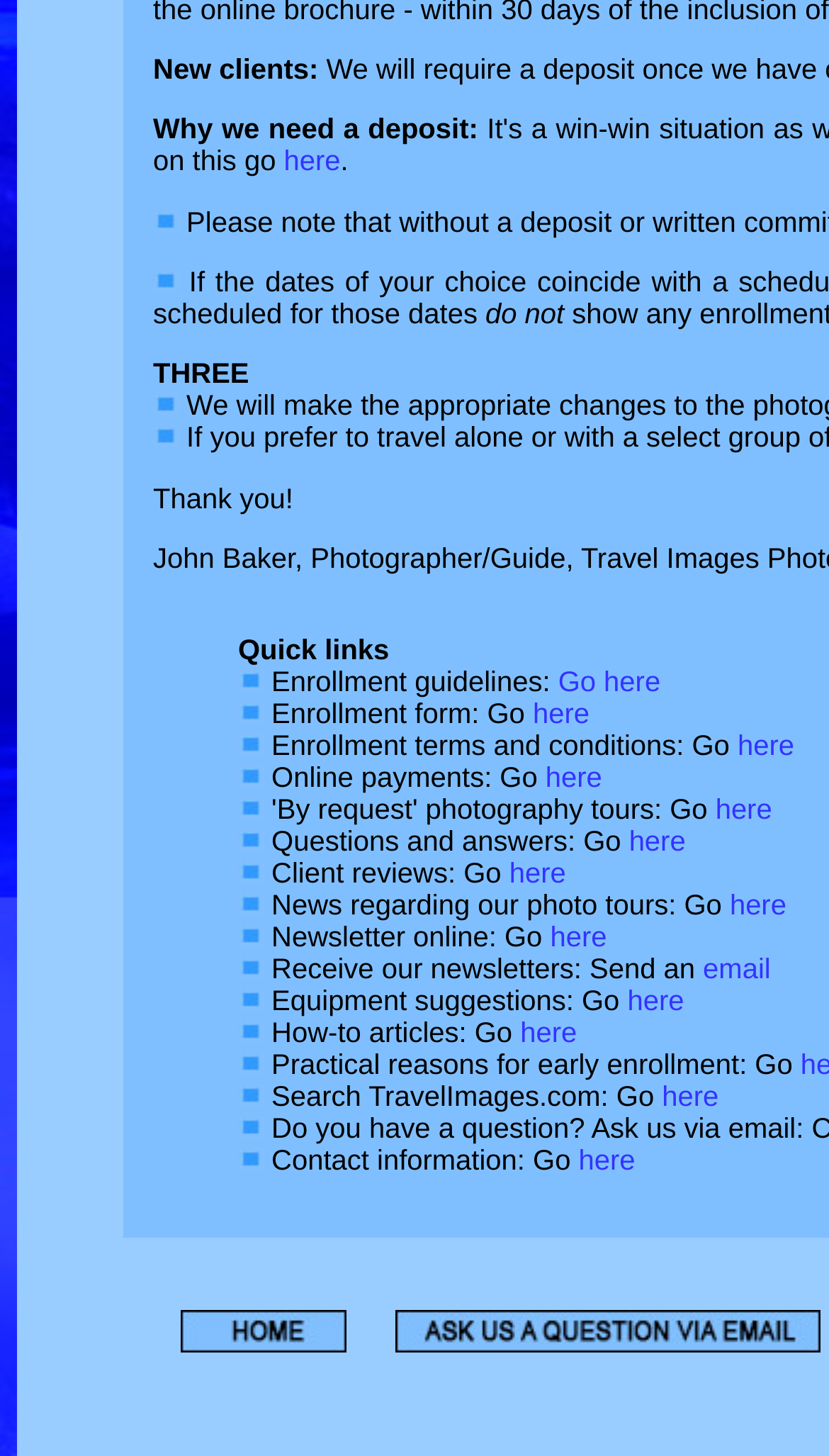What is the topic of the how-to articles?
From the image, provide a succinct answer in one word or a short phrase.

Photo tours